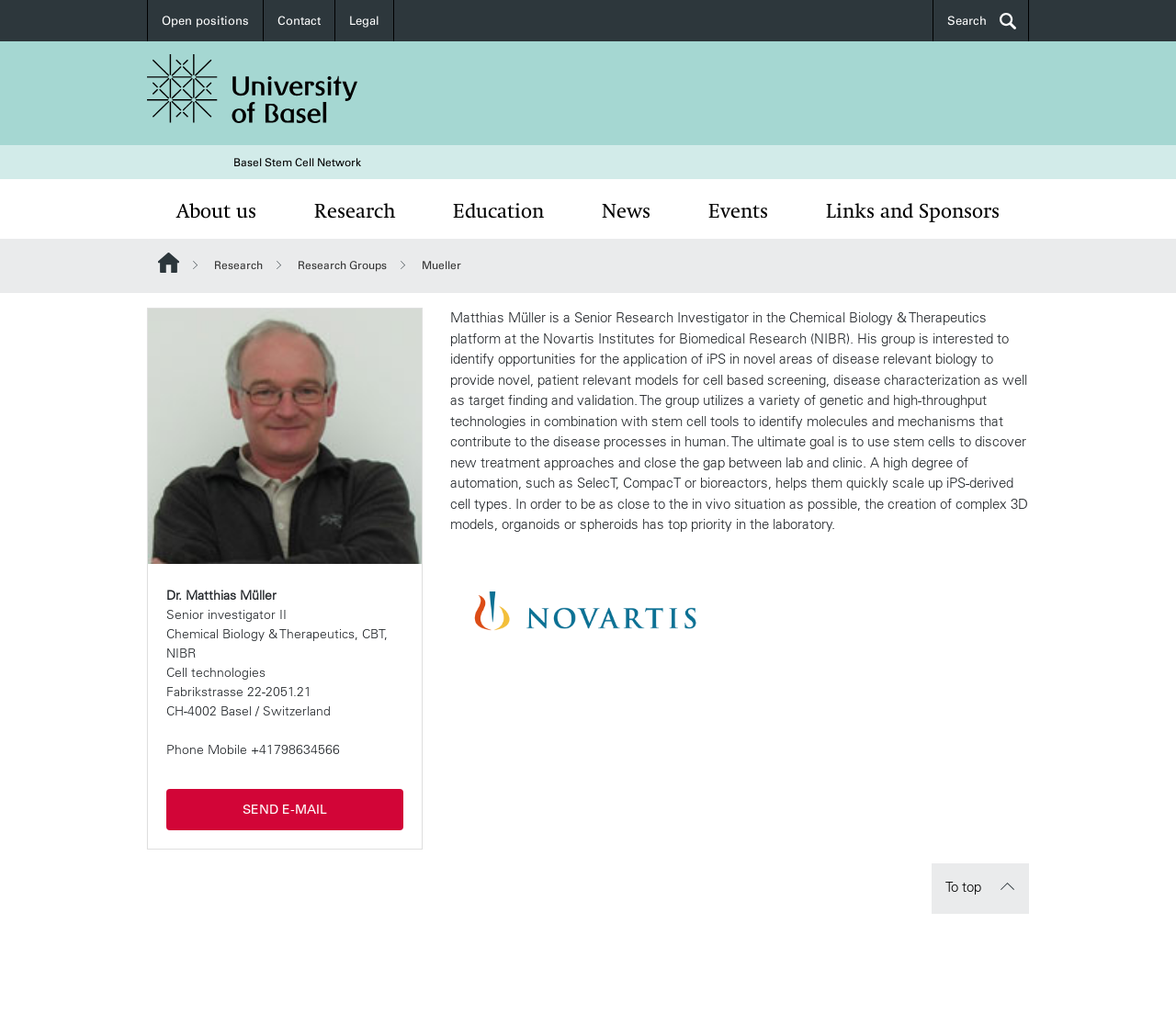Carefully observe the image and respond to the question with a detailed answer:
What is the company associated with Matthias Müller's research?

I found the answer by looking at the webpage content, specifically the section that describes the person's research, where it mentions 'Novartis Institutes for Biomedical Research (NIBR)'.